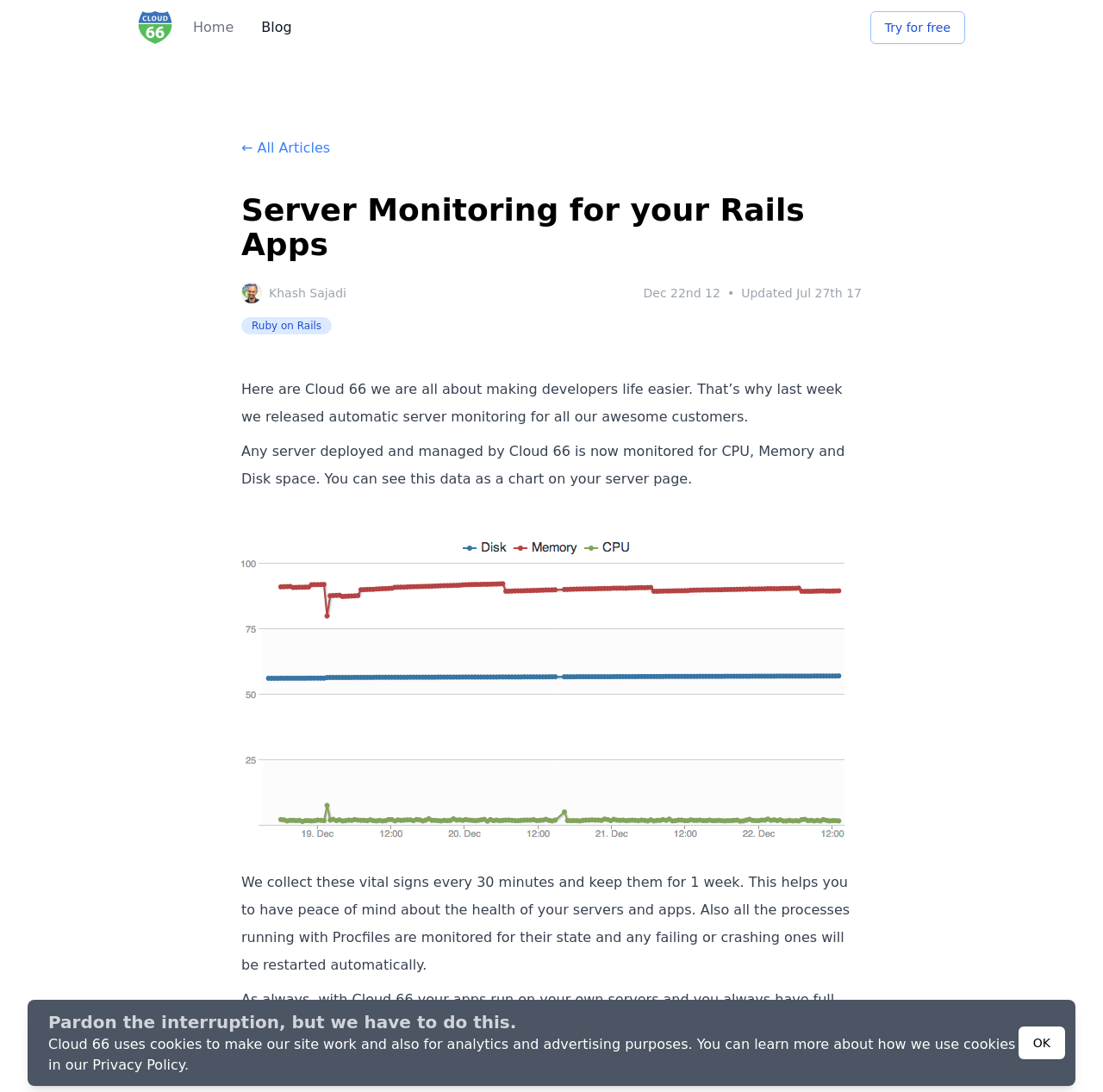By analyzing the image, answer the following question with a detailed response: What is the purpose of monitoring processes?

The purpose of monitoring processes is to restart failing or crashing ones automatically, as stated in the sentence 'any failing or crashing ones will be restarted automatically.'